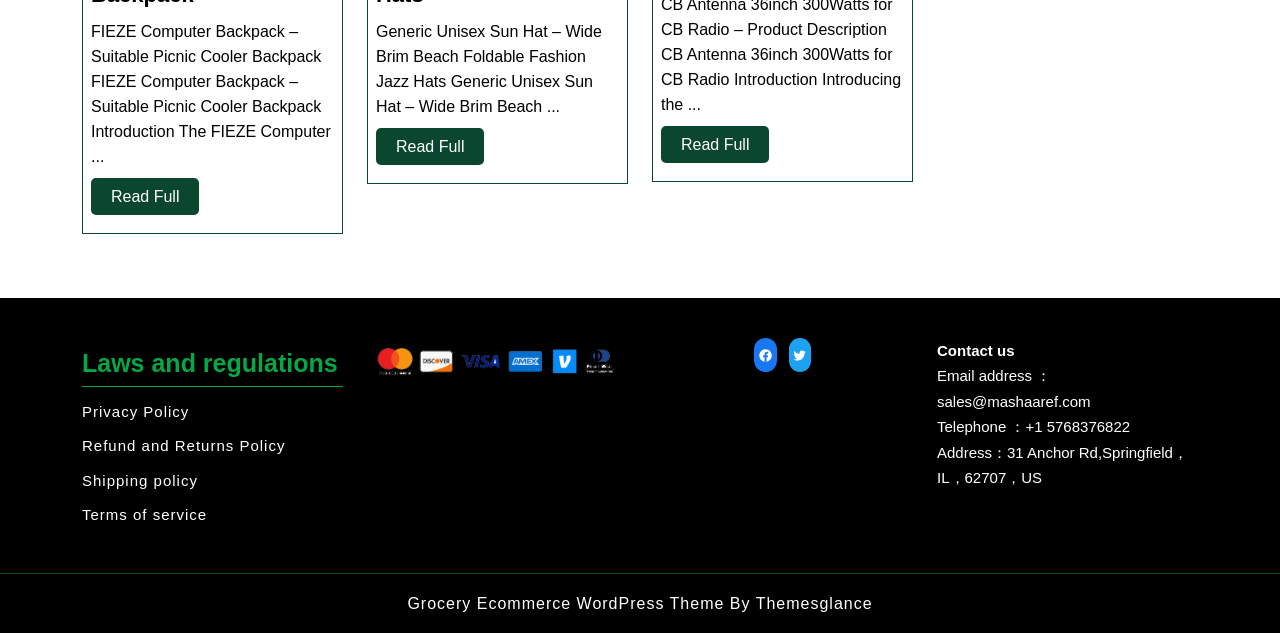Pinpoint the bounding box coordinates of the clickable element to carry out the following instruction: "Visit Facebook page."

[0.589, 0.543, 0.607, 0.579]